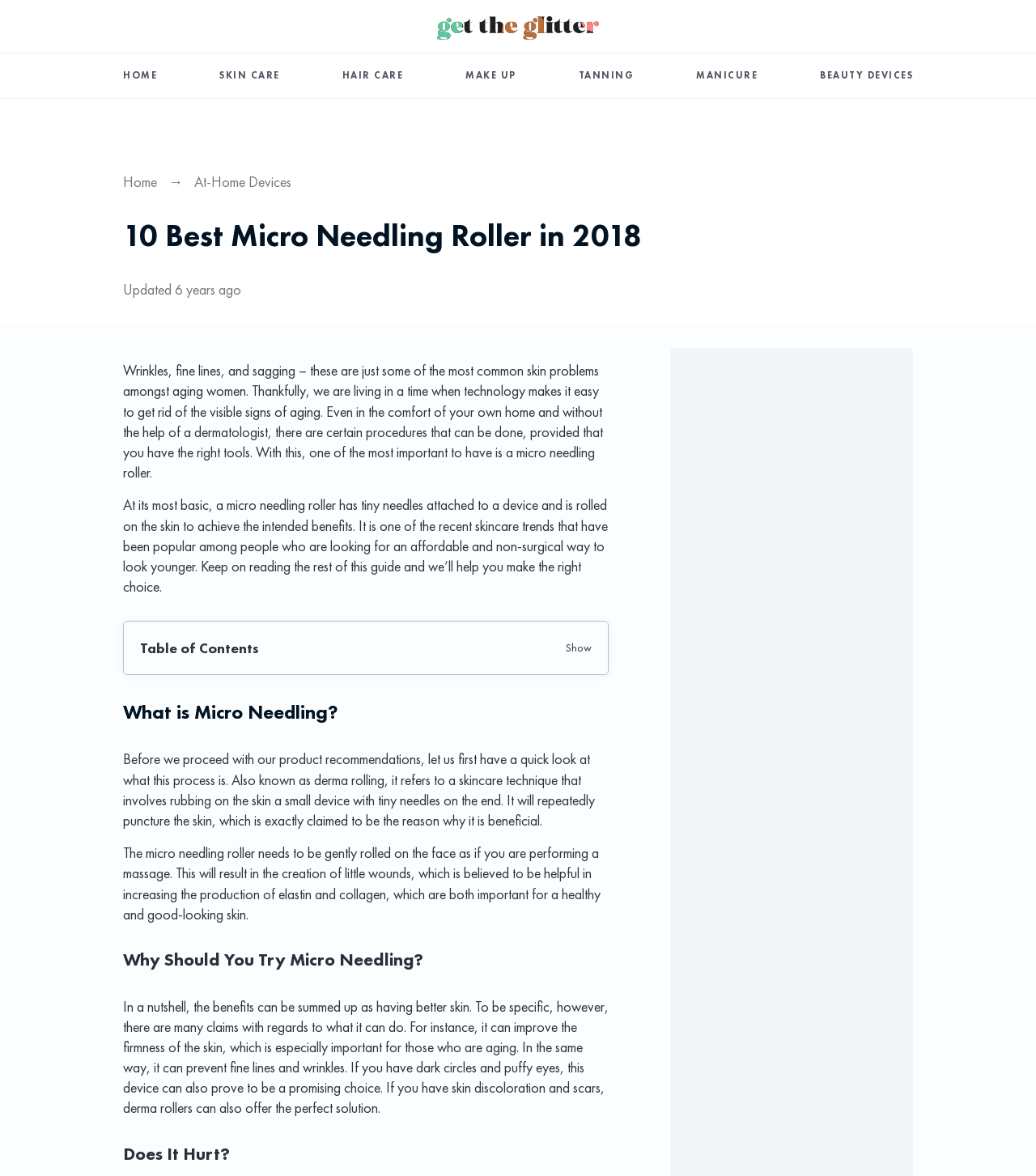Locate the bounding box coordinates of the clickable area to execute the instruction: "Click on the 'BEAUTY DEVICES' link". Provide the coordinates as four float numbers between 0 and 1, represented as [left, top, right, bottom].

[0.791, 0.045, 0.881, 0.083]